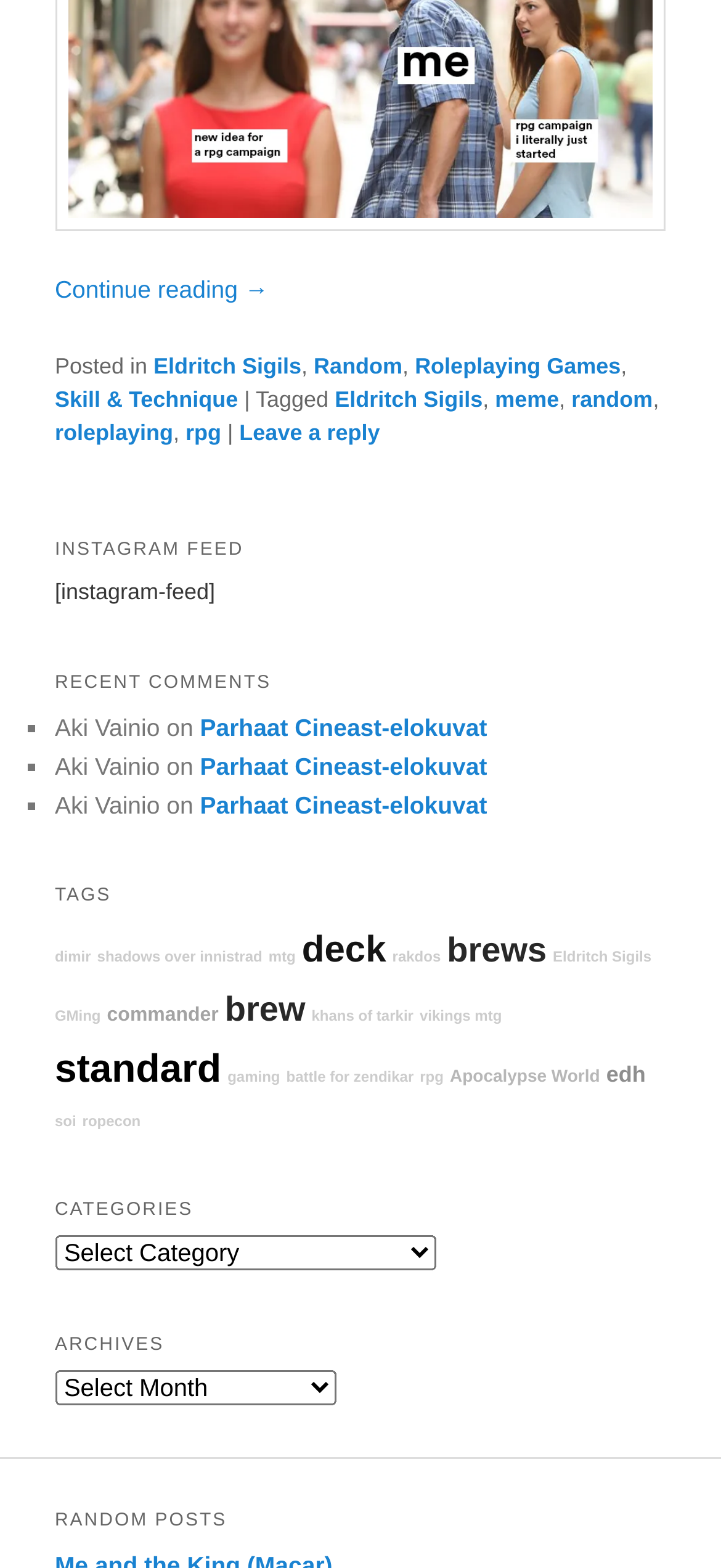Please identify the bounding box coordinates of the region to click in order to complete the given instruction: "Click on the 'RANDOM POSTS' heading". The coordinates should be four float numbers between 0 and 1, i.e., [left, top, right, bottom].

[0.076, 0.955, 0.924, 0.986]